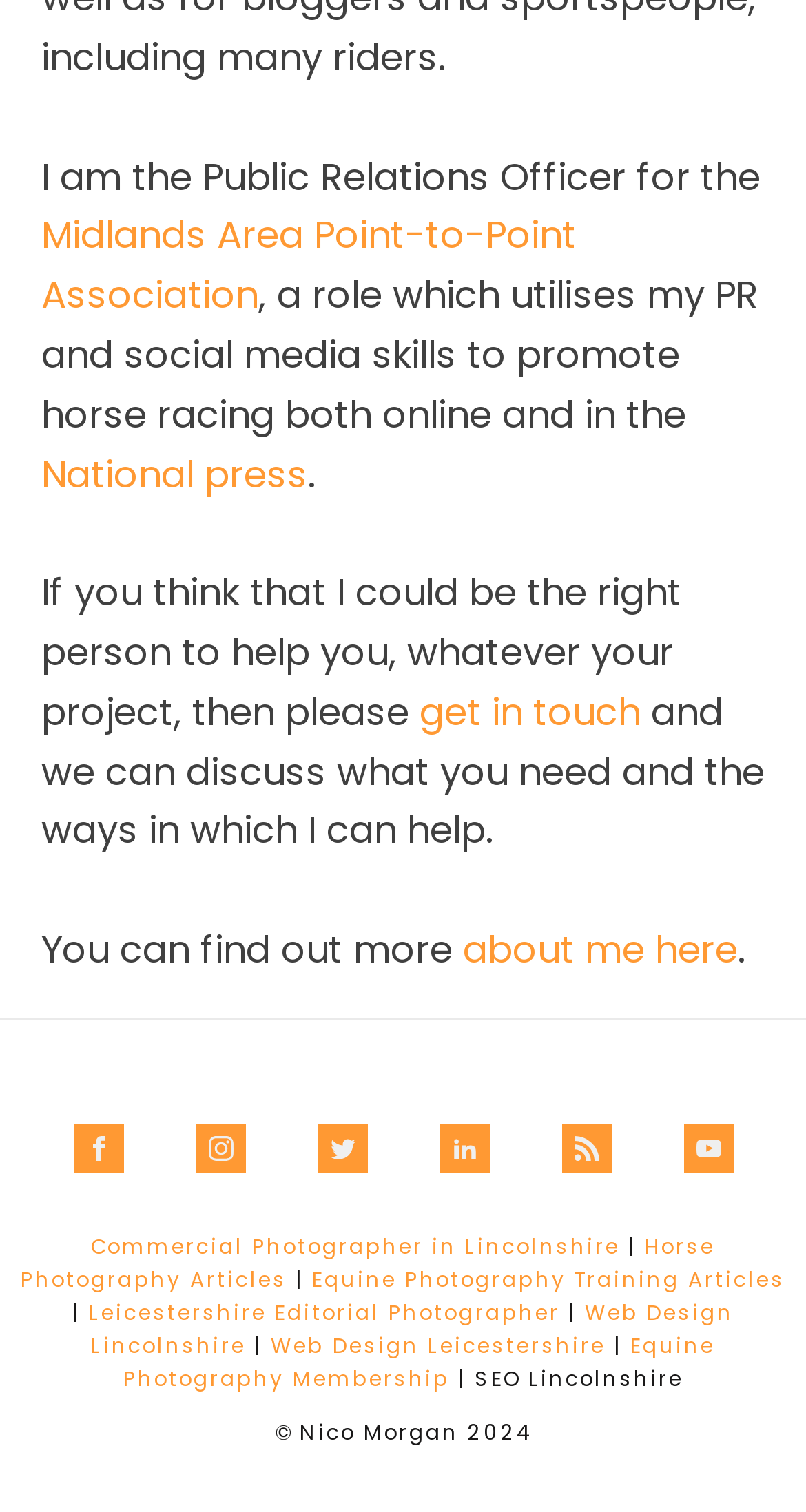What is the year of copyright?
Please provide a single word or phrase in response based on the screenshot.

2024